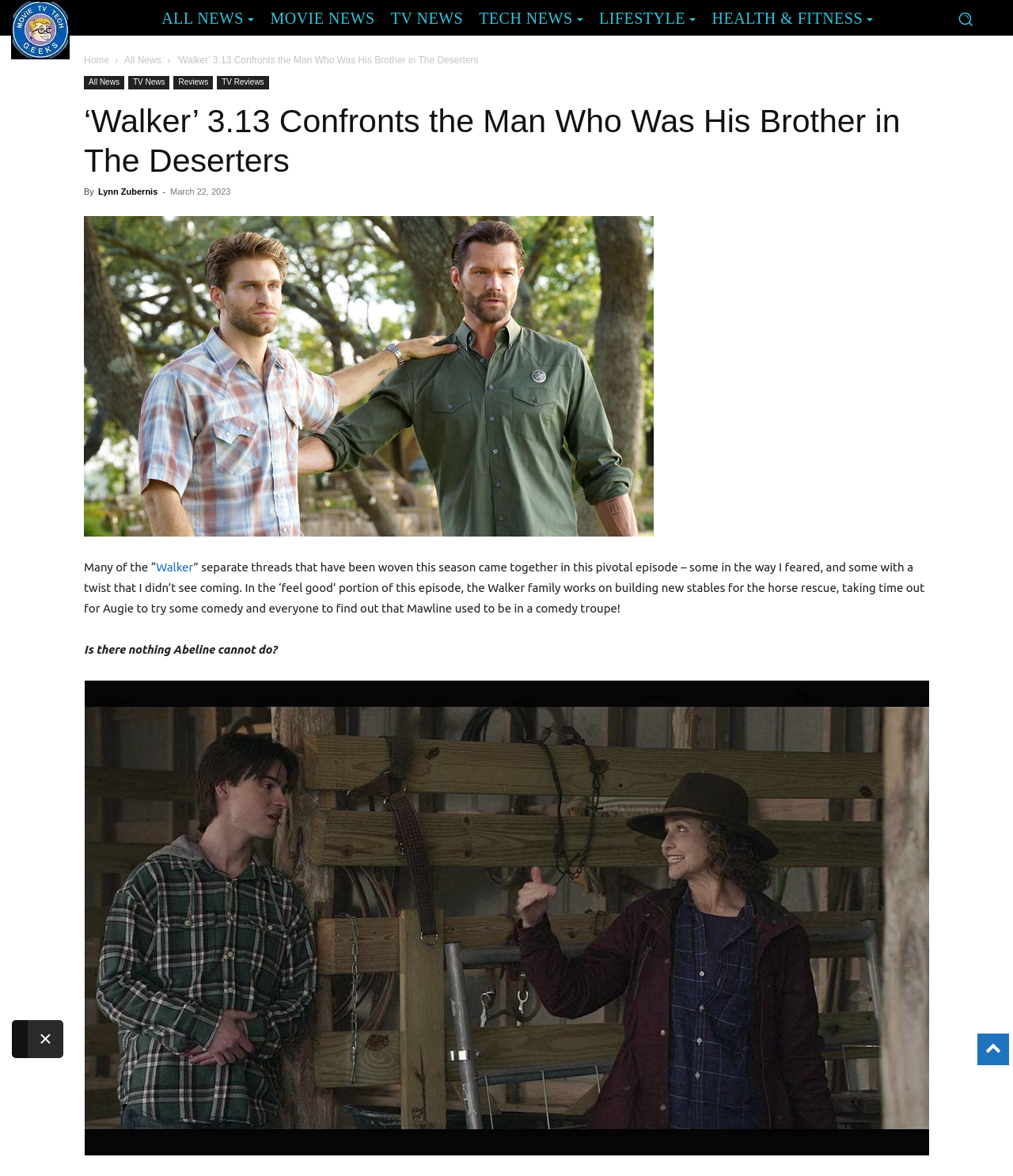Pinpoint the bounding box coordinates of the element to be clicked to execute the instruction: "Read TV News".

[0.378, 0.004, 0.465, 0.027]